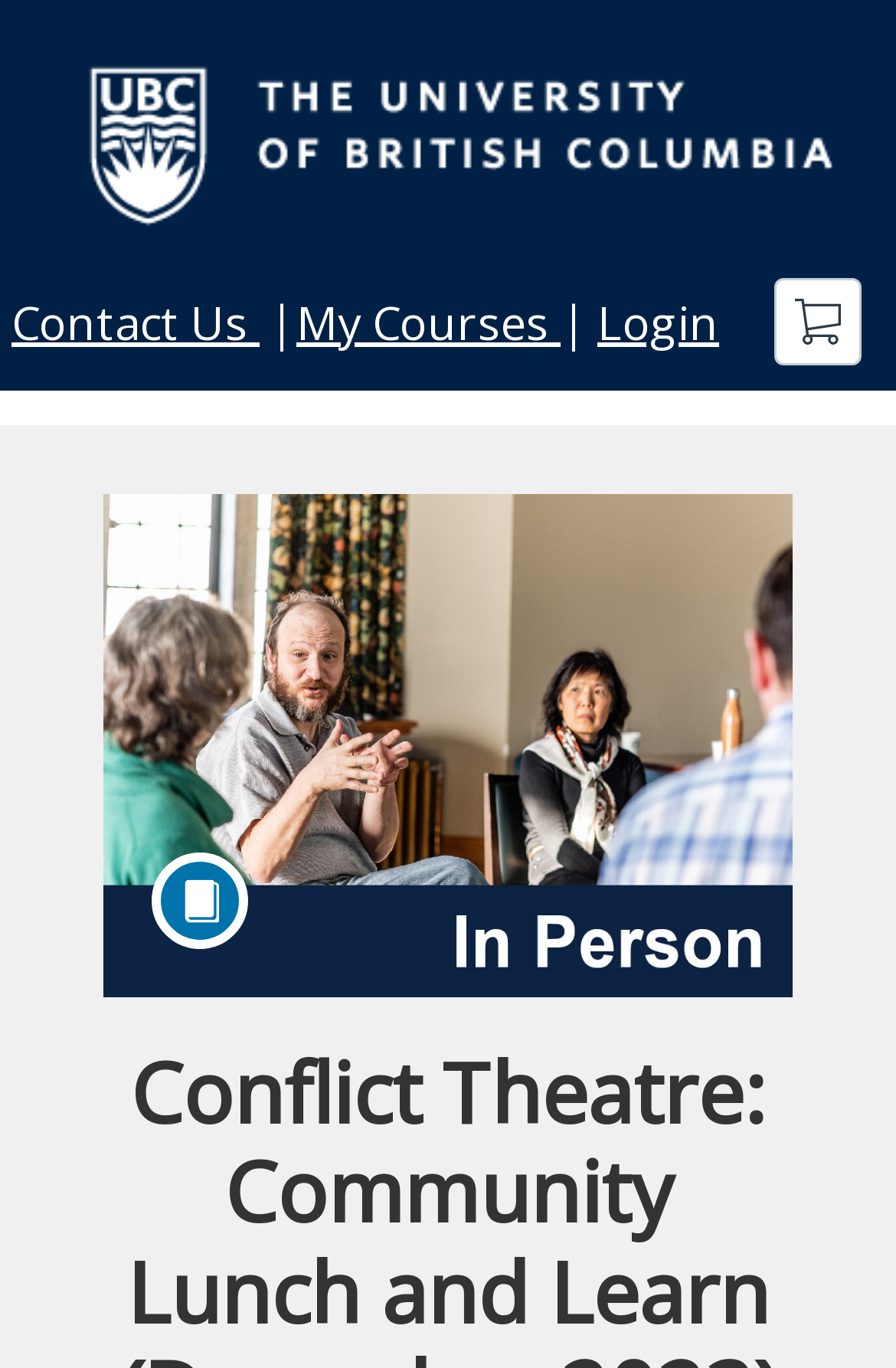How many links are in the top navigation bar?
Use the image to answer the question with a single word or phrase.

4